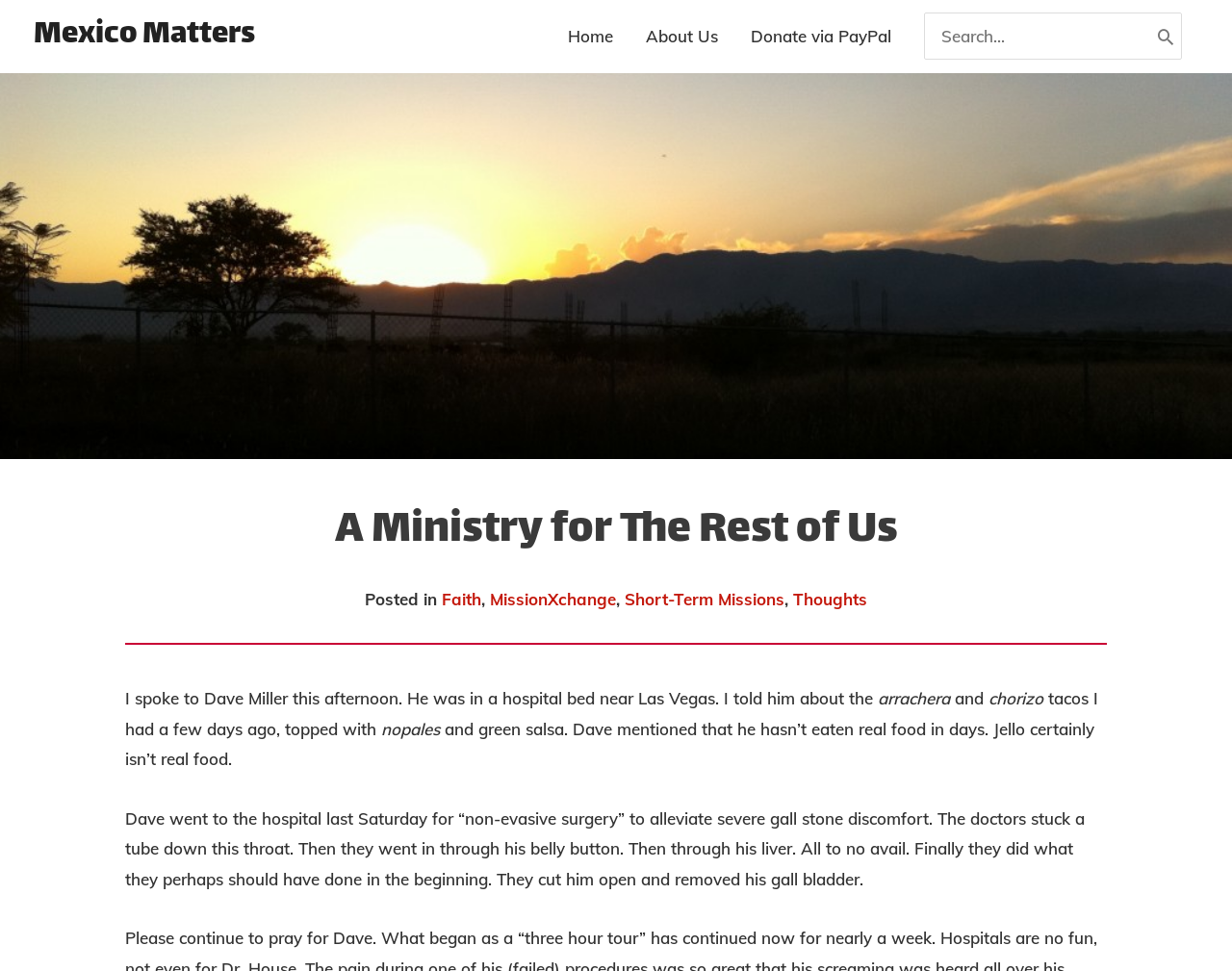Can you find and provide the title of the webpage?

A Ministry for The Rest of Us